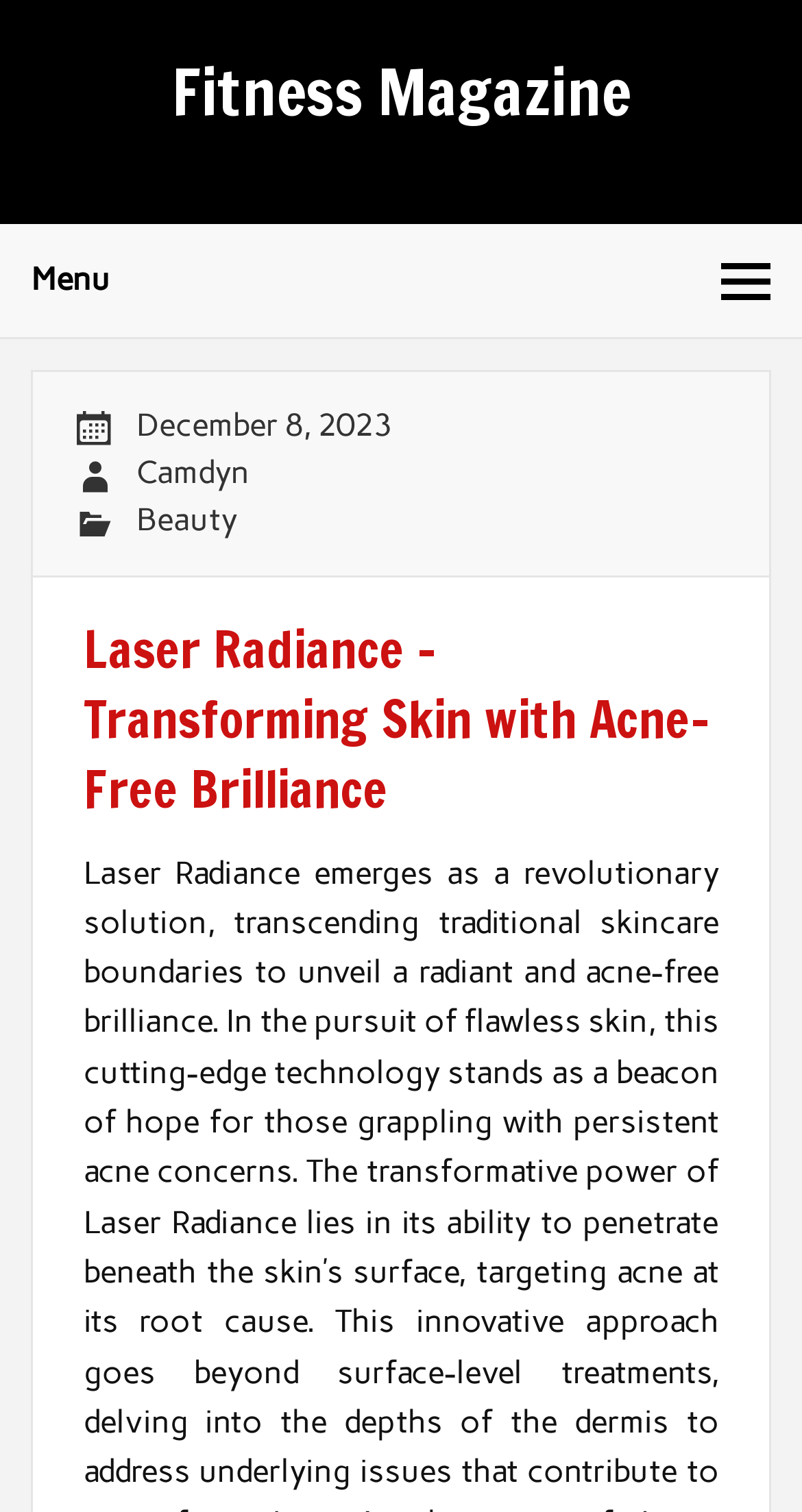Extract the bounding box coordinates for the described element: "Terms & Conditions". The coordinates should be represented as four float numbers between 0 and 1: [left, top, right, bottom].

None